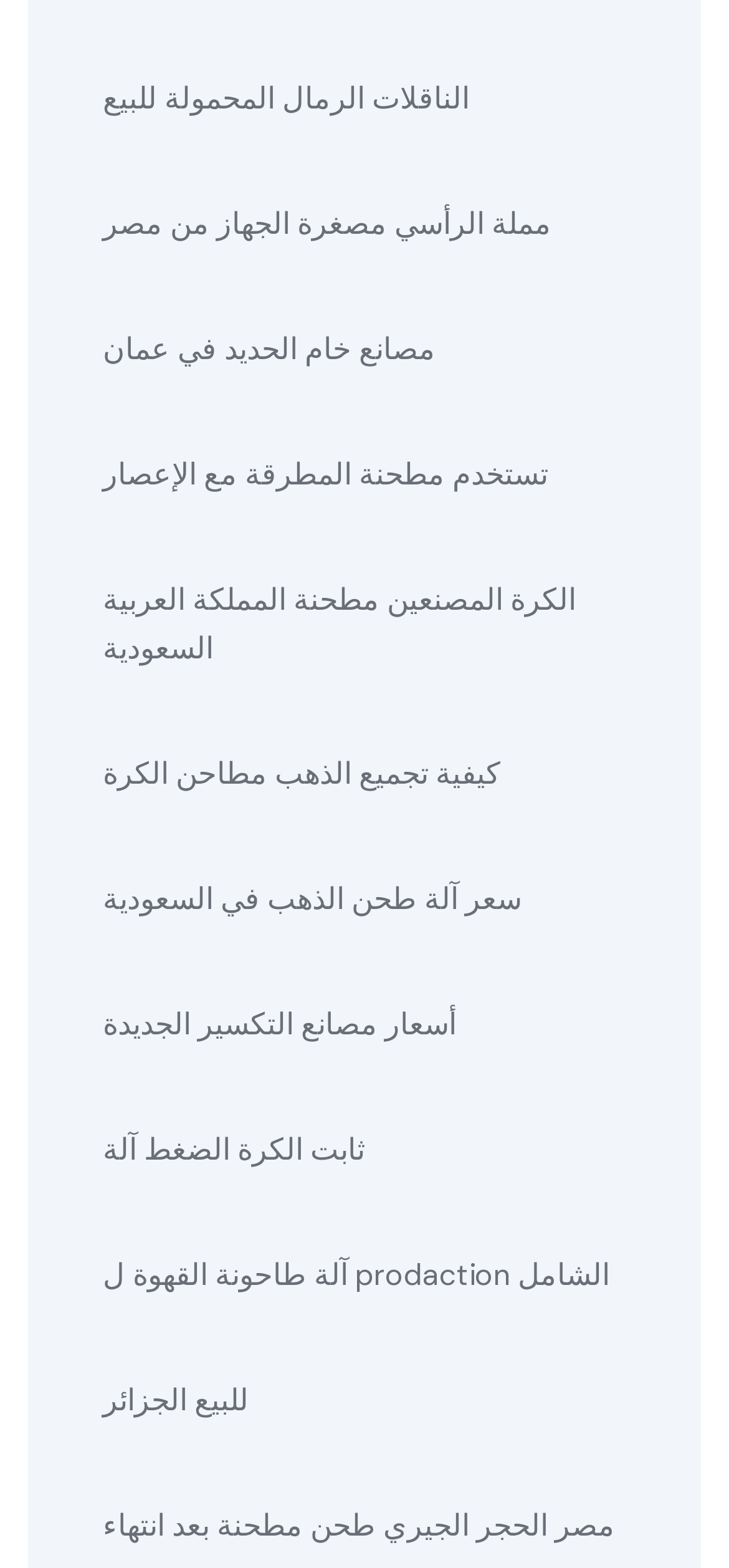Respond with a single word or phrase:
How many links are on this webpage?

9